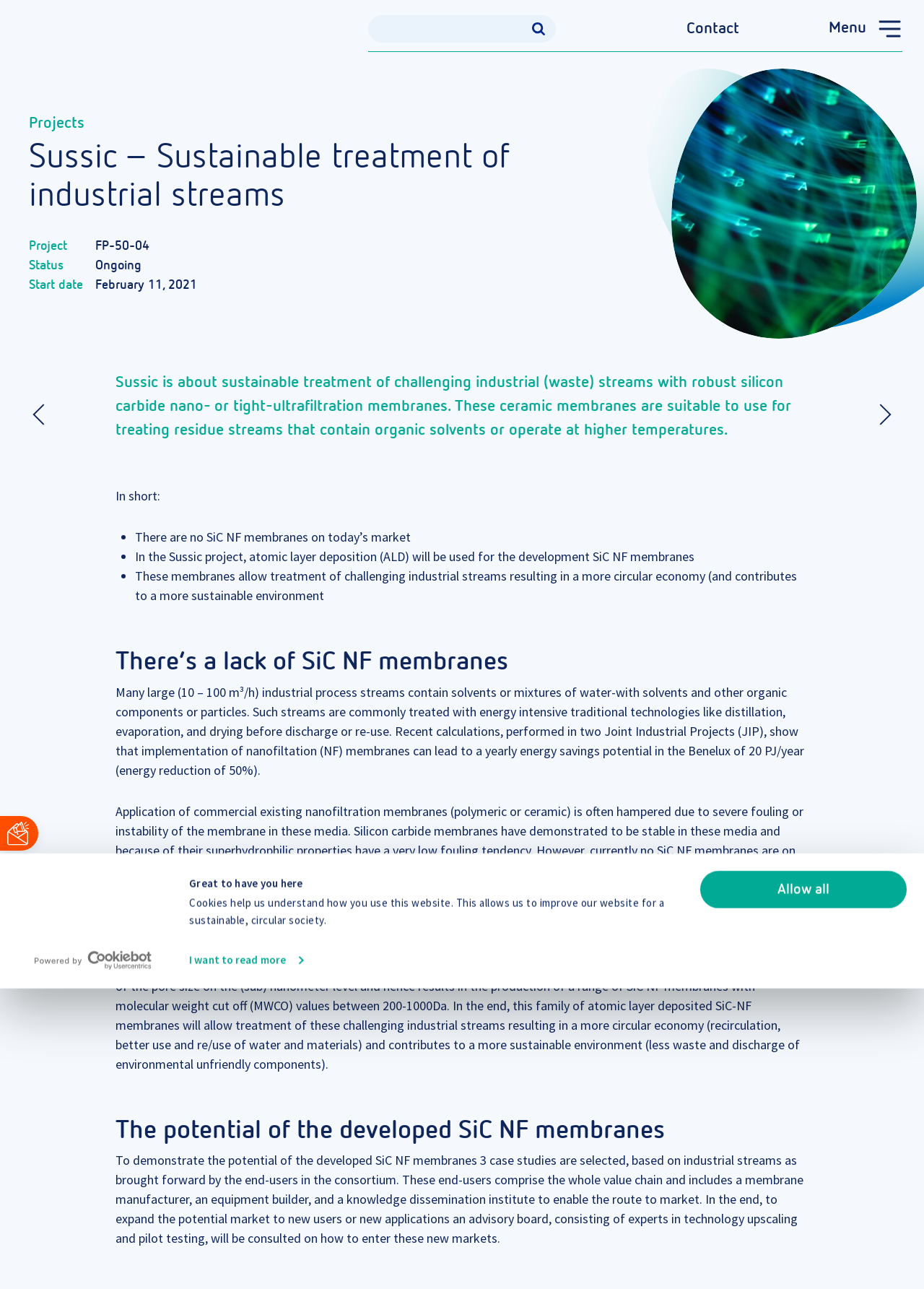Identify the bounding box coordinates of the clickable section necessary to follow the following instruction: "Read more about the project". The coordinates should be presented as four float numbers from 0 to 1, i.e., [left, top, right, bottom].

[0.205, 0.687, 0.328, 0.704]